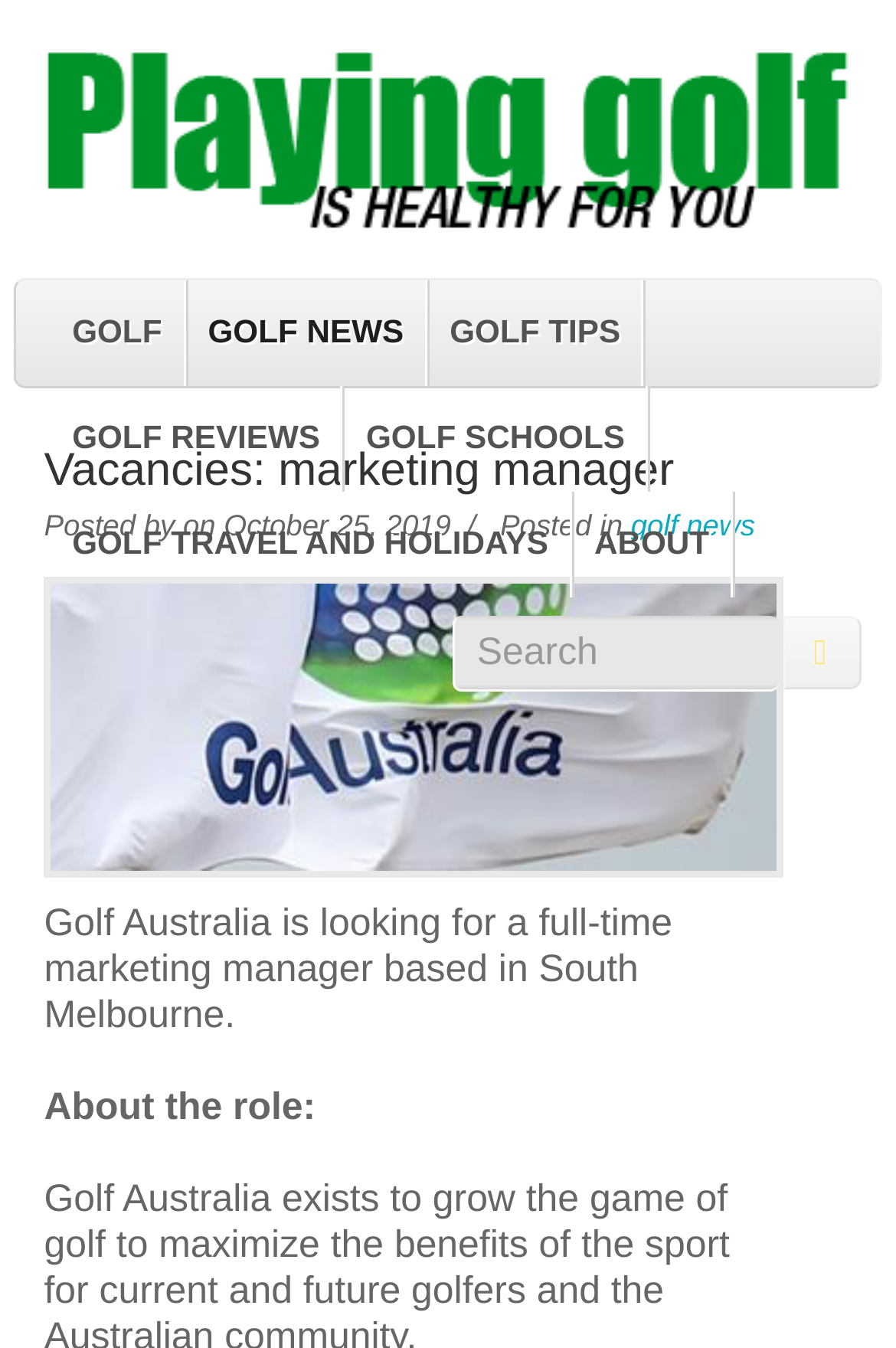What is the date of the job posting?
Use the screenshot to answer the question with a single word or phrase.

October 25, 2019